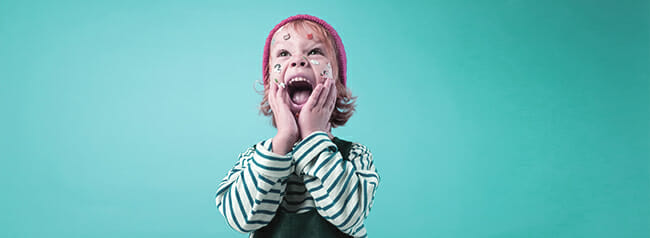What is the color of the background?
Using the screenshot, give a one-word or short phrase answer.

Turquoise